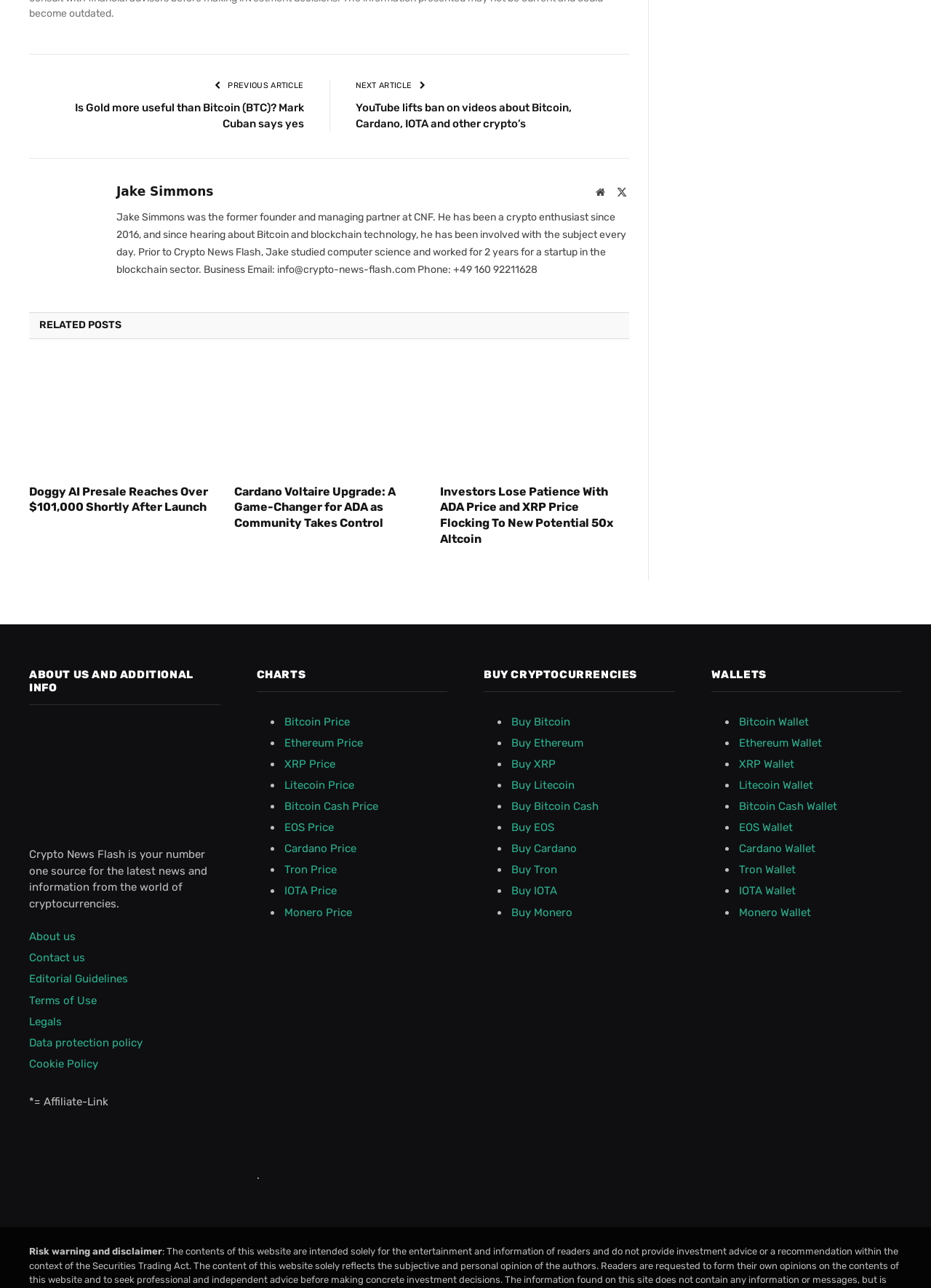Please determine the bounding box coordinates of the element to click in order to execute the following instruction: "Visit the 'ABOUT US AND ADDITIONAL INFO' page". The coordinates should be four float numbers between 0 and 1, specified as [left, top, right, bottom].

[0.031, 0.518, 0.236, 0.539]